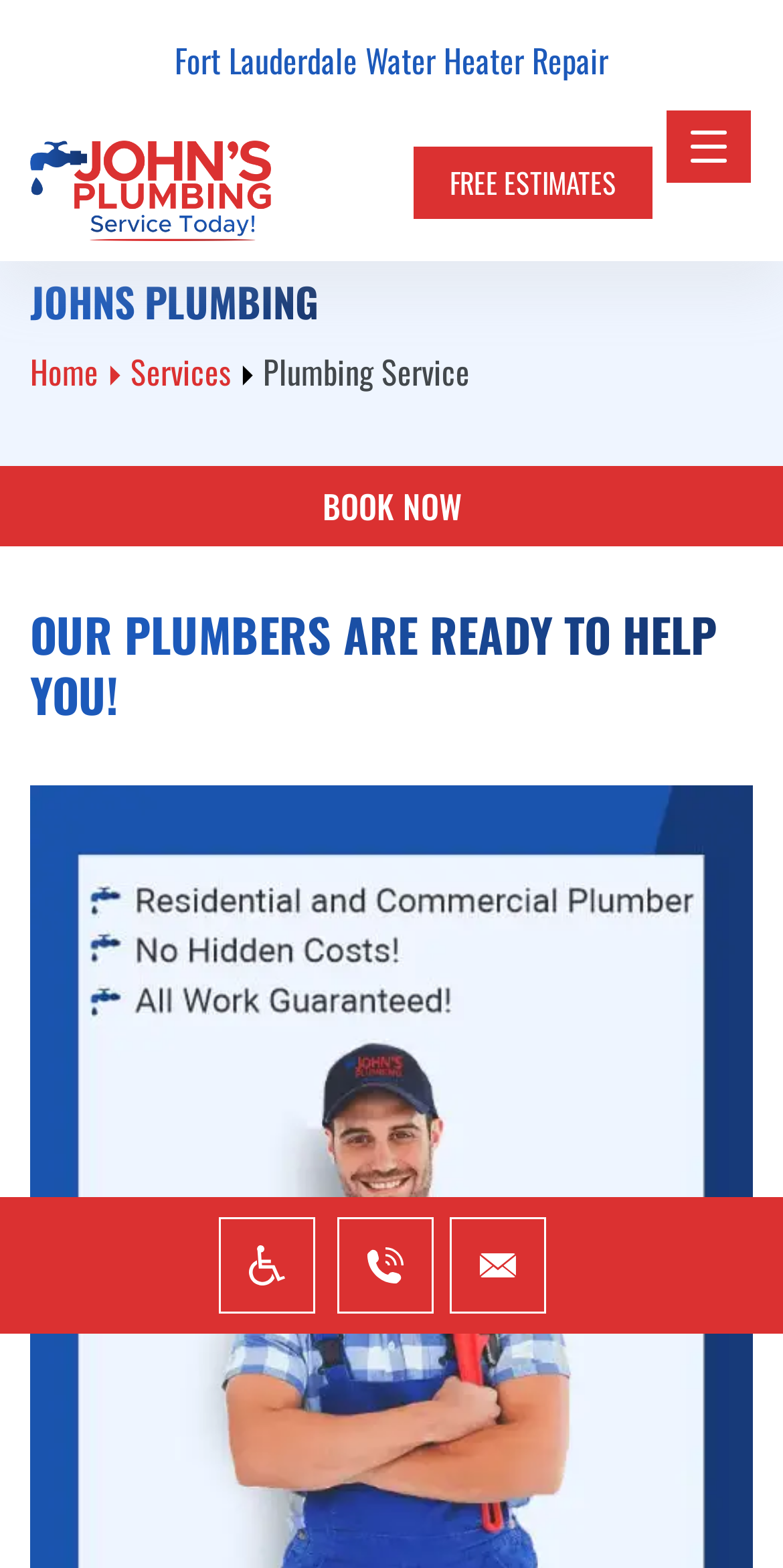Answer the question with a brief word or phrase:
What is the name of the plumbing company?

Johns Plumbing